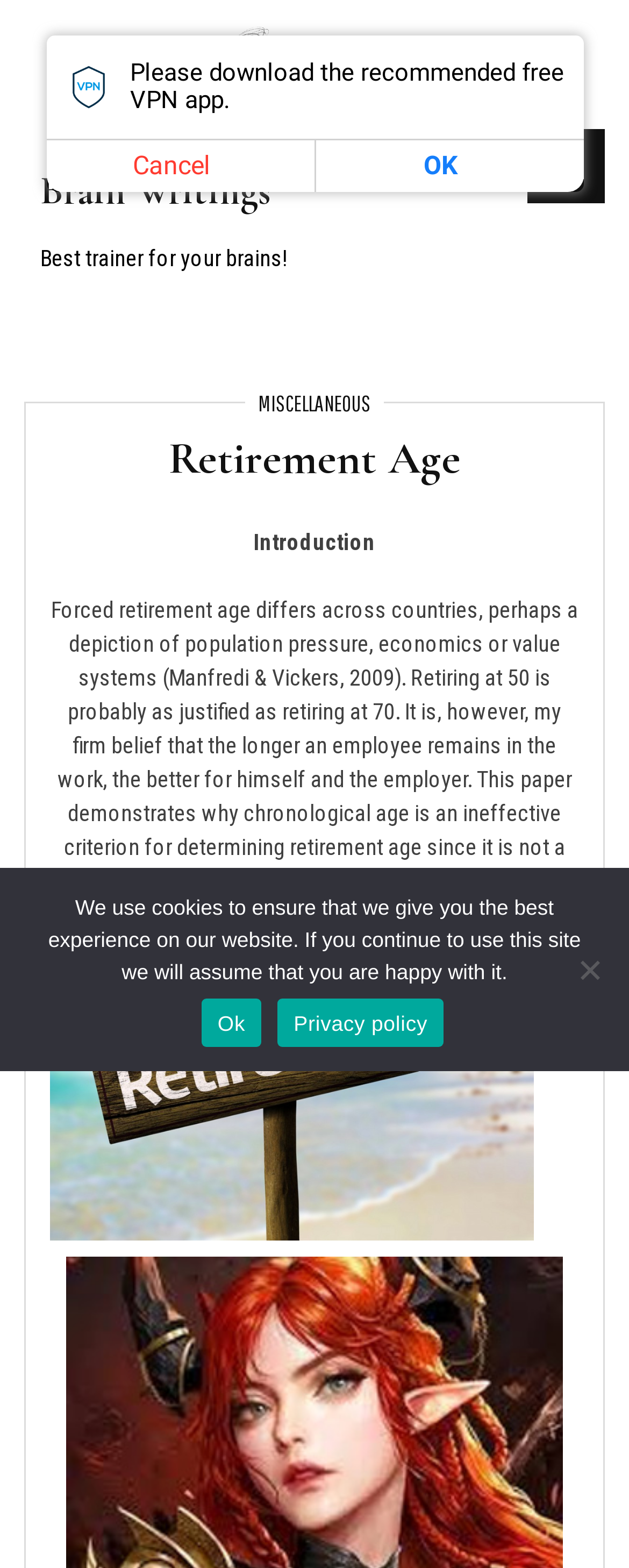Write a detailed summary of the webpage, including text, images, and layout.

This webpage appears to be a discussion forum or comment section, with a focus on a specific topic related to making money online and becoming a millionaire by 2024. At the top of the page, there is a heading that asks if the user would make a great career online and become a millionaire by 2024, followed by a subheading that invites users to take a free test to find out how they can make money on the internet.

Below the headings, there are 13 comments from various users, each with their own username, comment text, and timestamp. The comments are sorted by top, and users can like or reply to each comment. The usernames and comment texts are positioned to the left, while the timestamps are positioned to the right. The like and reply buttons are situated below each comment.

There are a total of 13 comments, with usernames such as Kelly Stone, Wu Jin, Jean Bellmore, AJ Puccino, Nathan Stork, and Milana Rassakowska. The comments vary in content, with some users expressing excitement or skepticism about the topic, while others share their own experiences or ask questions. The webpage also displays the number of likes for each comment, ranging from 1 to 5 likes.